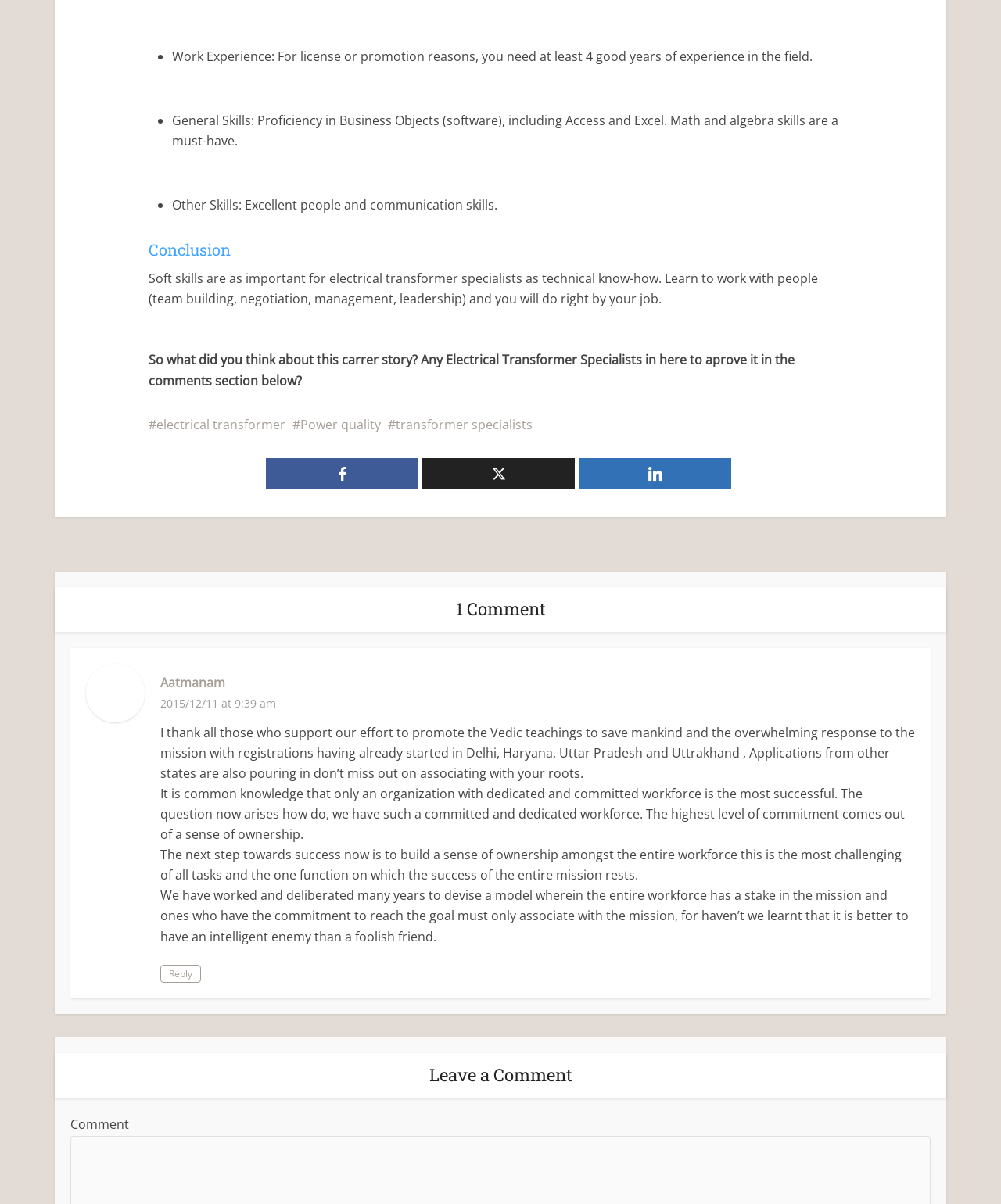What is the minimum years of experience required for license or promotion?
Look at the image and construct a detailed response to the question.

According to the webpage, under the 'Work Experience' section, it is mentioned that 'For license or promotion reasons, you need at least 4 good years of experience in the field.' Therefore, the minimum years of experience required is 4 years.